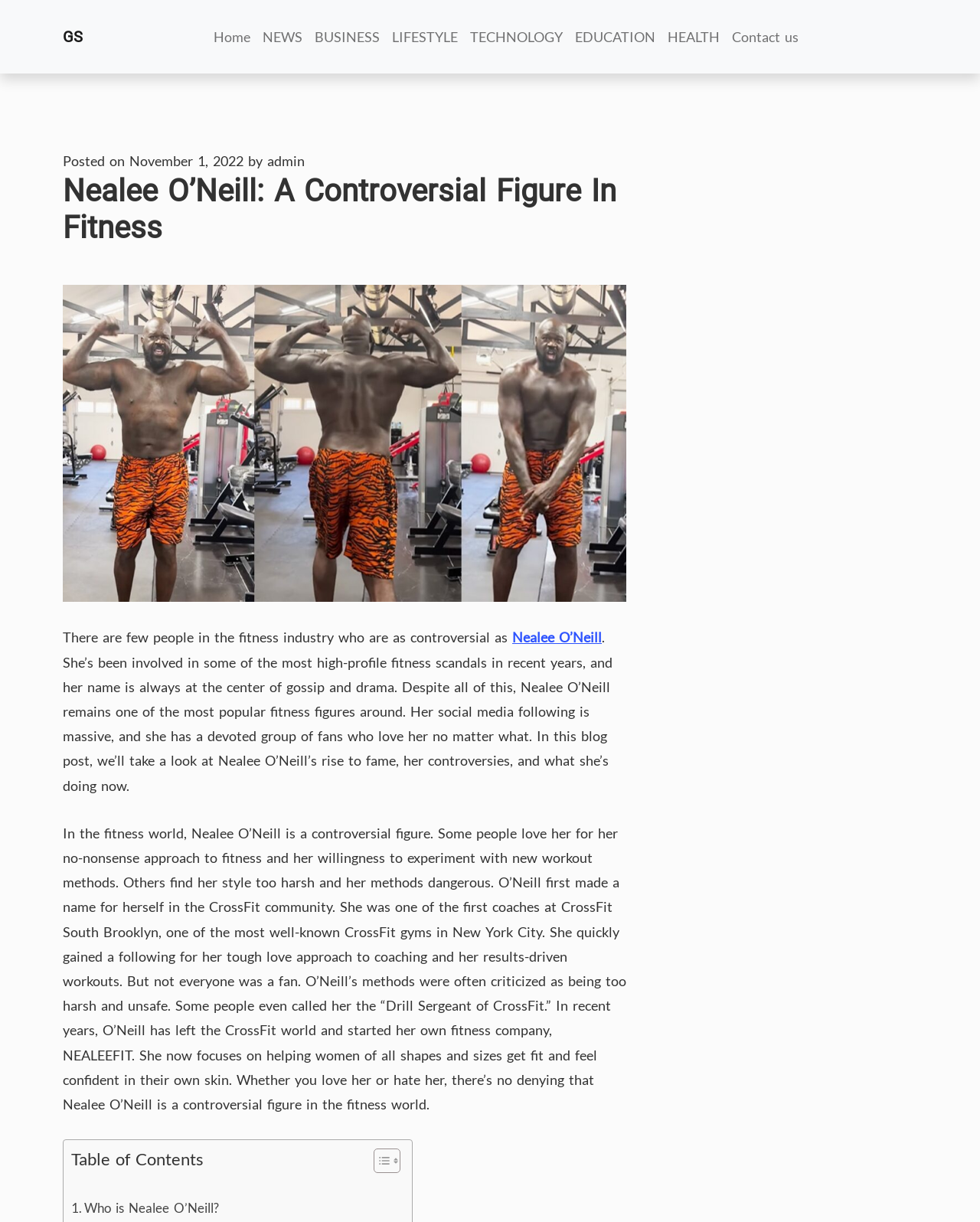Give a detailed account of the webpage, highlighting key information.

The webpage is about Nealee O'Neill, a controversial figure in the fitness industry. At the top, there is a navigation menu with links to "Home", "NEWS", "BUSINESS", "LIFESTYLE", "TECHNOLOGY", "EDUCATION", "HEALTH", and "Contact us". Below the navigation menu, there is a header section with a title "Nealee O'Neill: A Controversial Figure In Fitness" and a link to the date "November 1, 2022" and the author "admin".

The main content of the webpage is divided into two sections. The first section provides an introduction to Nealee O'Neill, describing her as a controversial figure in the fitness industry who has been involved in high-profile scandals. It also mentions her massive social media following and devoted fan base.

The second section is a longer article that delves deeper into Nealee O'Neill's background, including her rise to fame, controversies, and current activities. The article discusses her early days as a coach at CrossFit South Brooklyn, her tough love approach to fitness, and her subsequent departure from the CrossFit world to start her own fitness company, NEALEEFIT. The article also mentions the criticisms she faced for her methods being too harsh and unsafe.

At the bottom of the webpage, there is a table of contents with a button to toggle its visibility. The table of contents has a single entry, "Who is Nealee O'Neill?", which likely links to the article section above. There are also two small images next to the toggle button, but their contents are not specified.